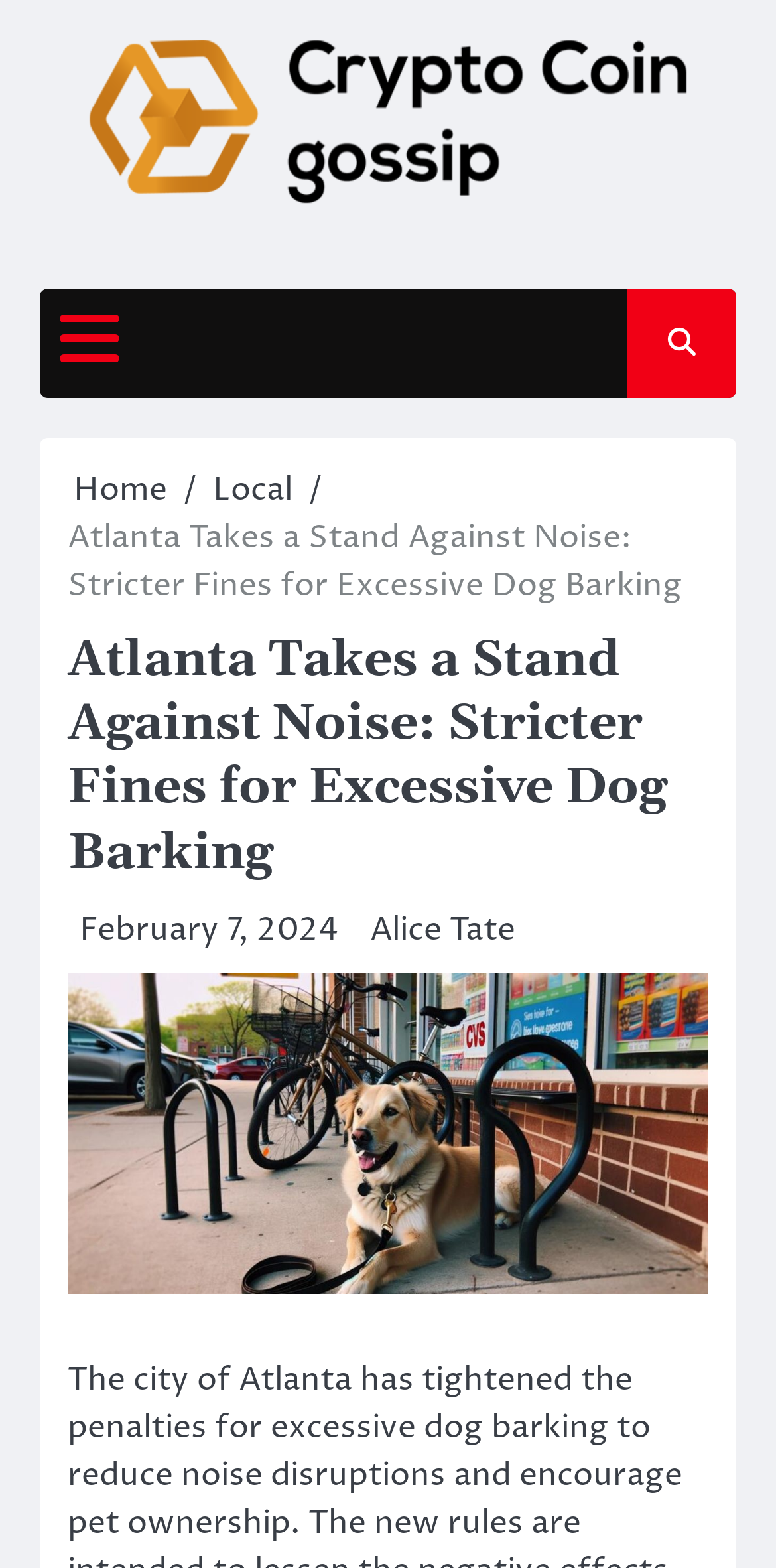What is the category of the article?
Kindly give a detailed and elaborate answer to the question.

The category of the article can be inferred from the breadcrumbs navigation, where it says 'Local' as one of the options.